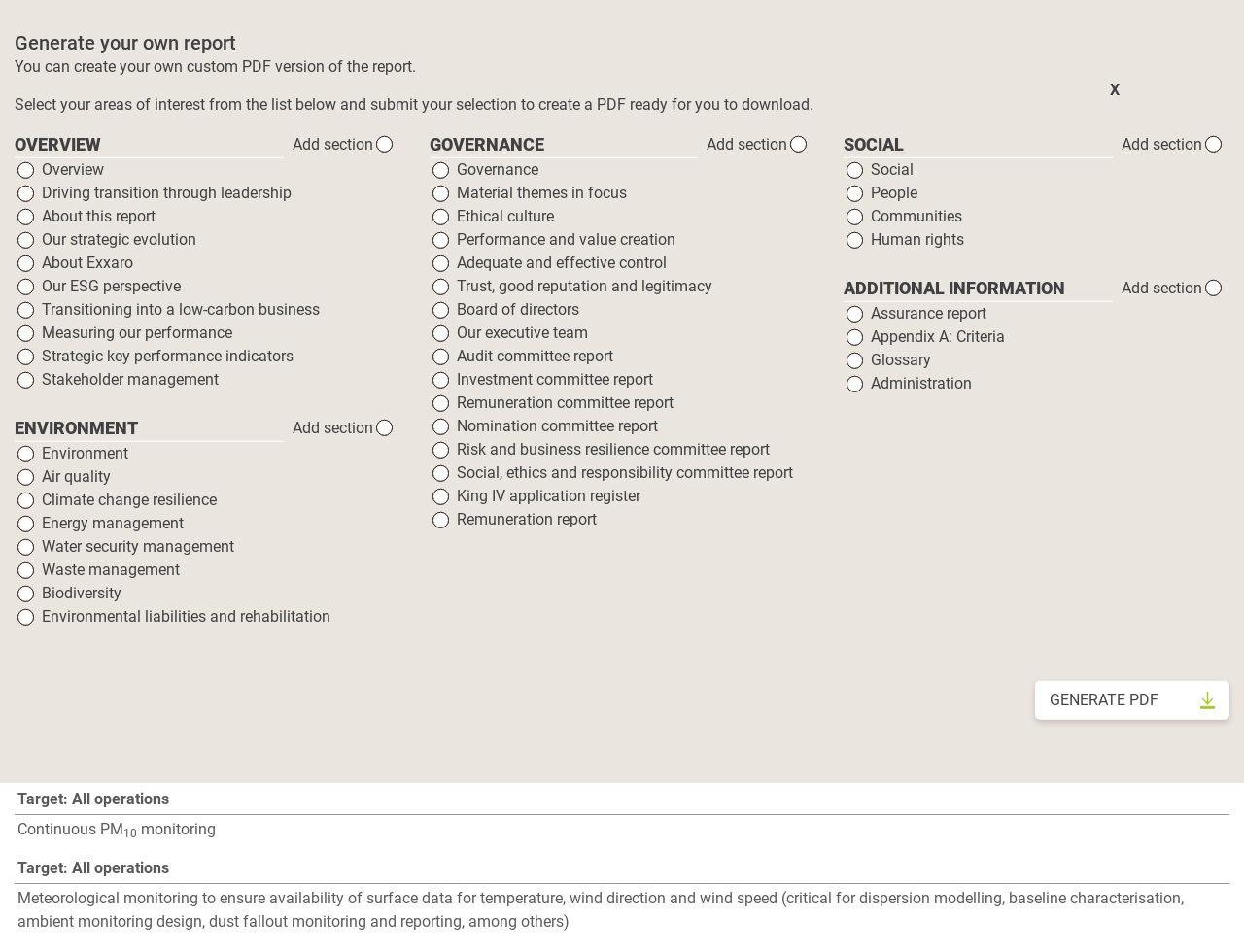Give a one-word or short phrase answer to this question: 
What is the purpose of the 'Generate your own report' section?

Create custom PDF report